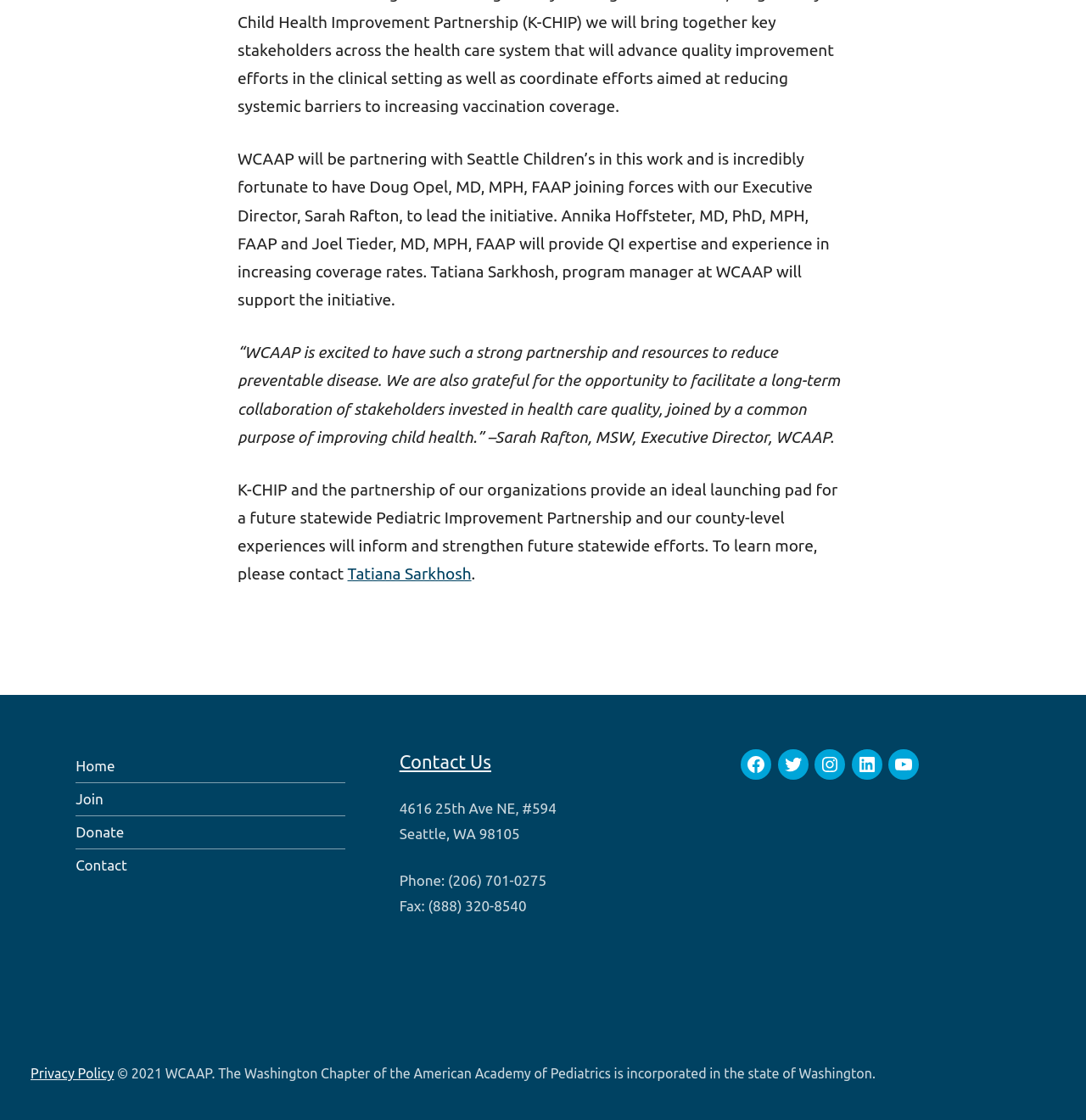Find and provide the bounding box coordinates for the UI element described here: "Donate". The coordinates should be given as four float numbers between 0 and 1: [left, top, right, bottom].

[0.07, 0.729, 0.318, 0.758]